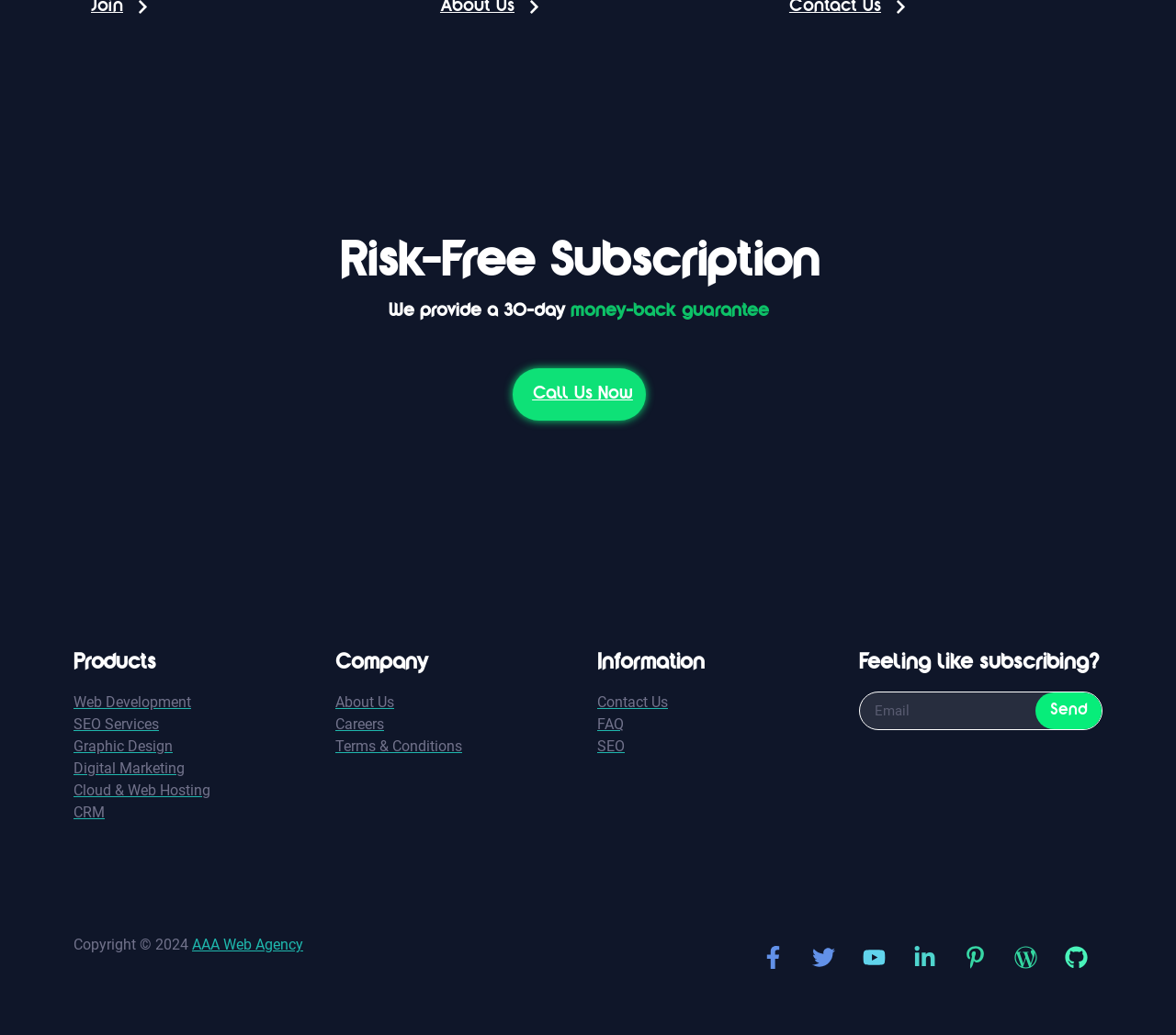Give a one-word or short phrase answer to the question: 
How many social media links are present?

7